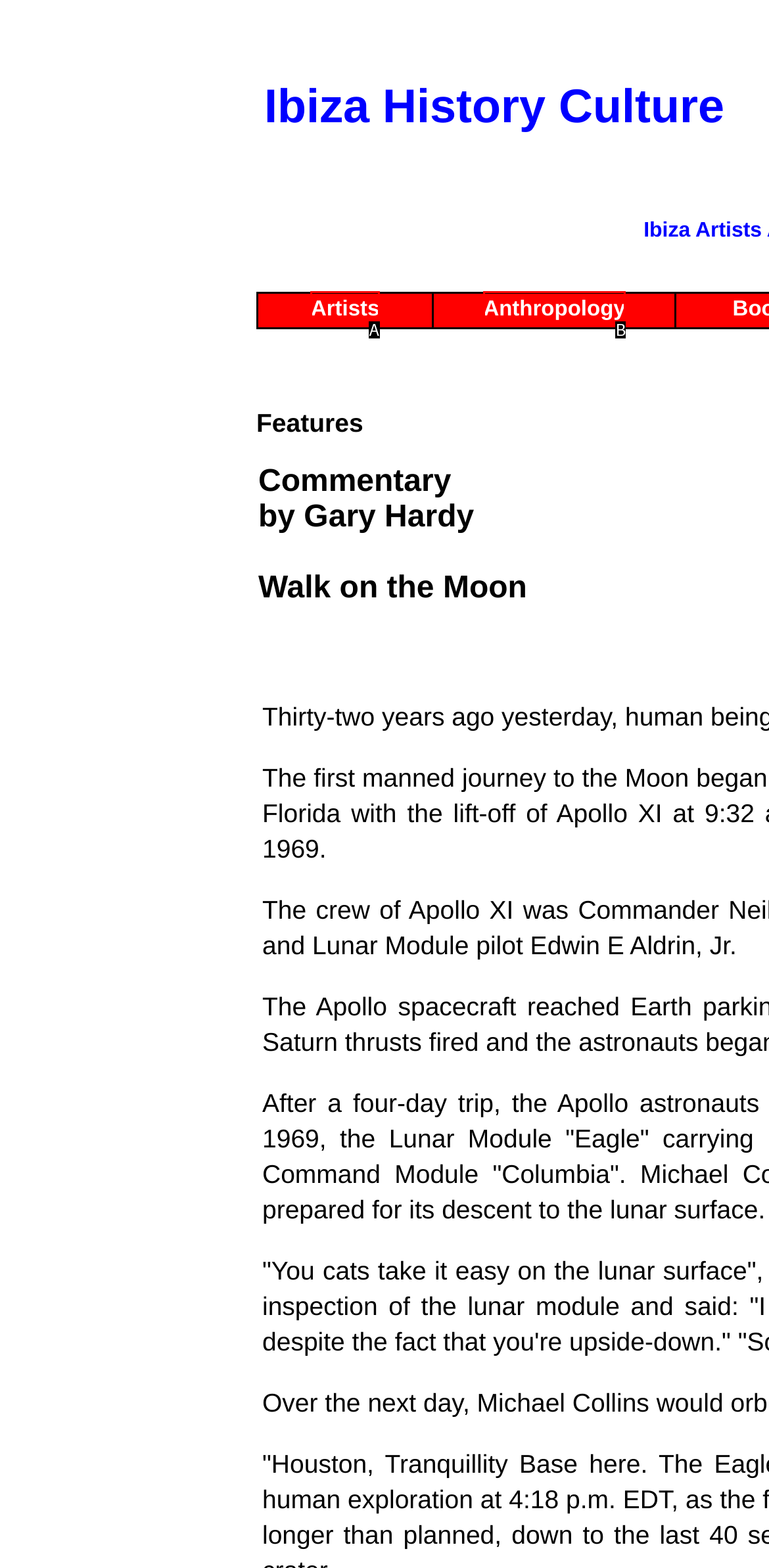With the description: Artists, find the option that corresponds most closely and answer with its letter directly.

A